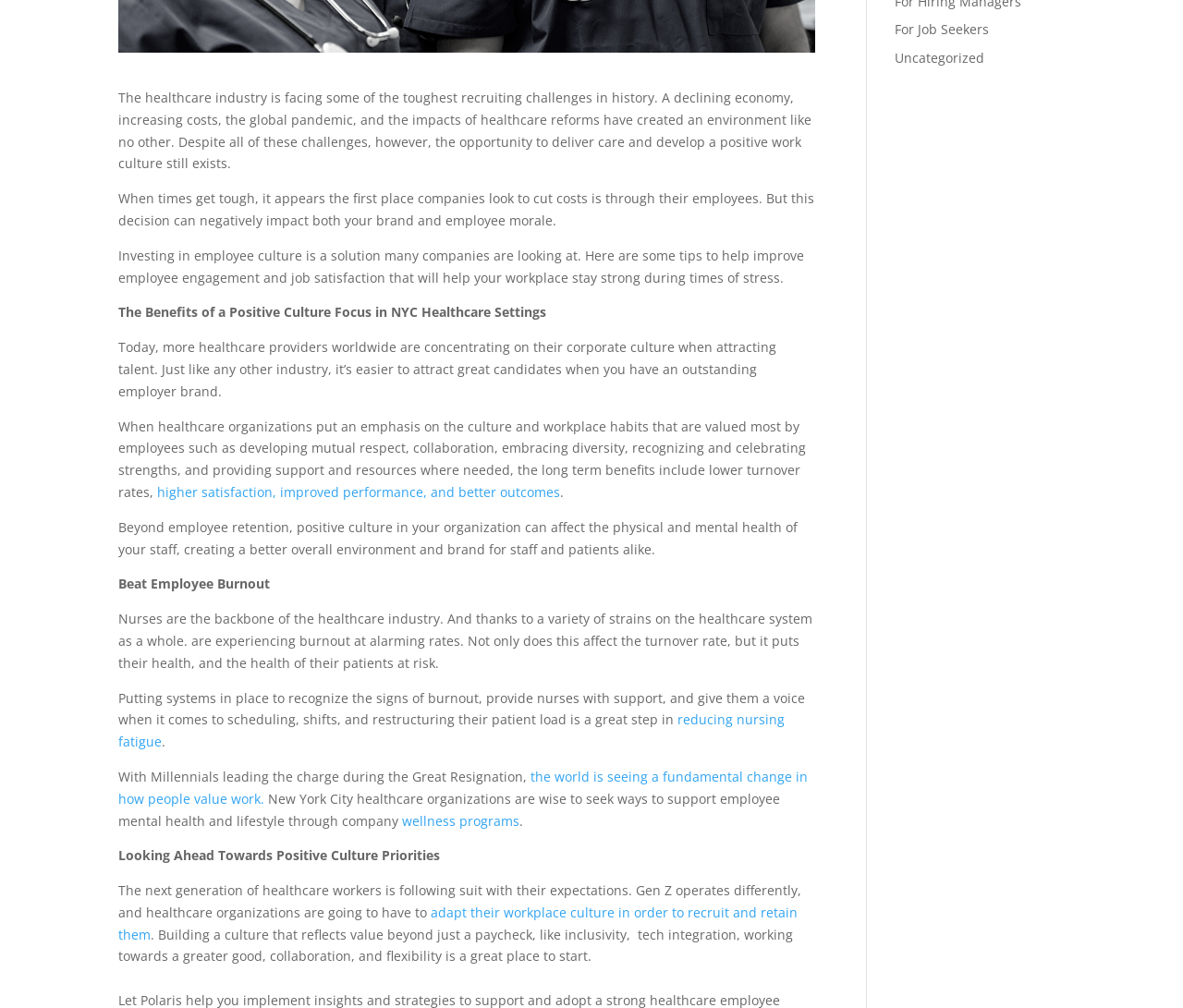Extract the bounding box coordinates for the HTML element that matches this description: "For Job Seekers". The coordinates should be four float numbers between 0 and 1, i.e., [left, top, right, bottom].

[0.756, 0.02, 0.836, 0.038]